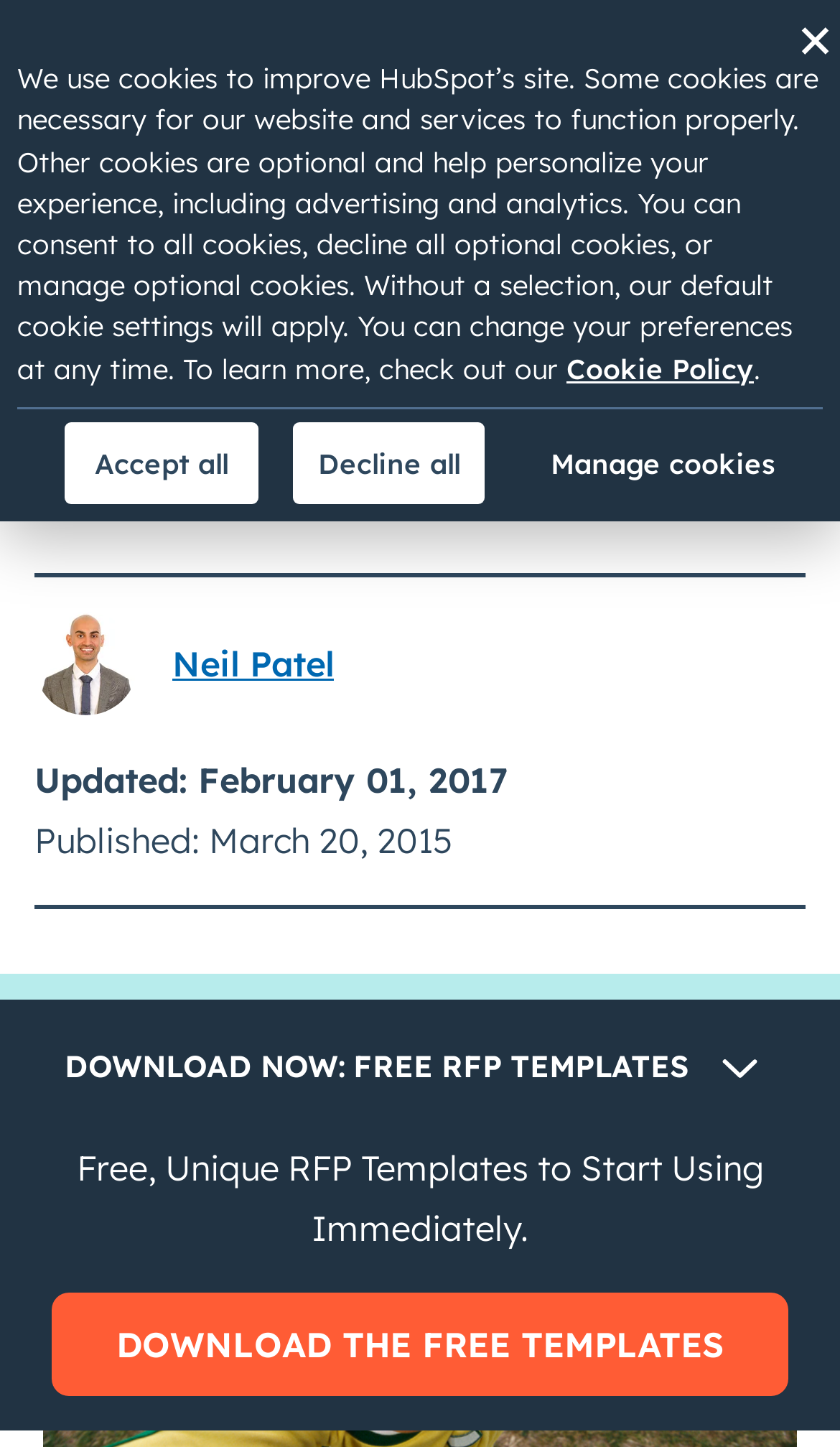Look at the image and give a detailed response to the following question: Who is the author of this article?

I determined the author of this article by looking at the image and link with the text 'Neil Patel' which is located below the main heading of the webpage.